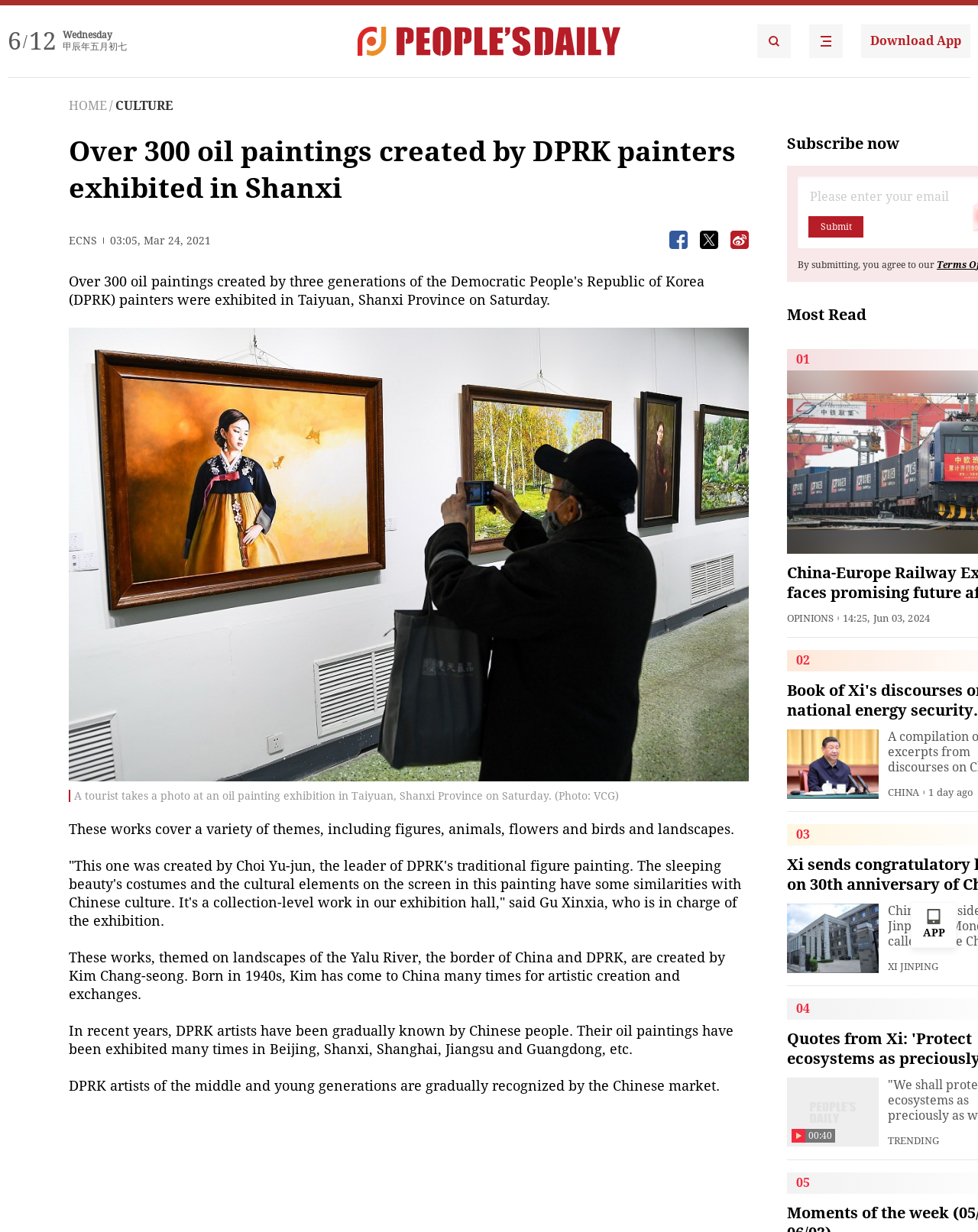What is the date of the oil painting exhibition?
From the details in the image, answer the question comprehensively.

The date of the oil painting exhibition can be found in the first paragraph of the article, which states 'Over 300 oil paintings created by DPRK painters exhibited in Shanxi Province on Saturday.'